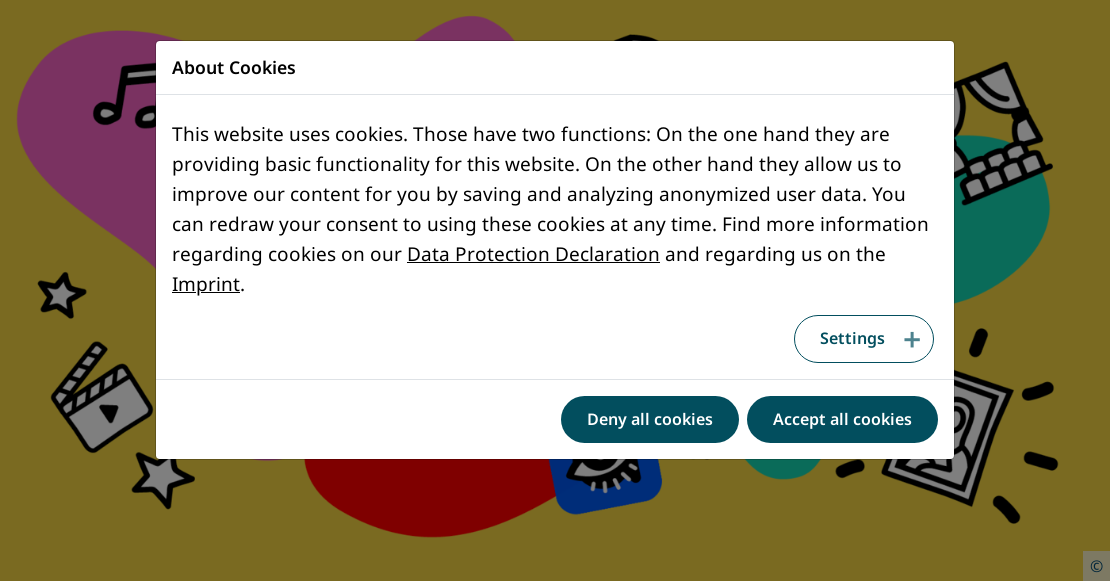Generate an in-depth description of the image you see.

This image showcases a pop-up notification addressing the use of cookies on a website. The background features a vibrant, playful design with colorful shapes and illustrations, including musical notes and film reels, enhancing the visual appeal. At the forefront, the modal contains the heading "About Cookies," explaining the two primary functions of cookies: providing essential website functionality and improving content through anonymized user data analysis. Below the informative text, users are presented with options to "Deny all cookies," "Accept all cookies," and access further "Settings" to manage their preferences. Additionally, hyperlinks are included for the "Data Protection Declaration" and "Imprint," allowing users to find more information about their rights and the website's policies. The overall composition blends functionality with a cheerful aesthetic, inviting users to engage with the information.